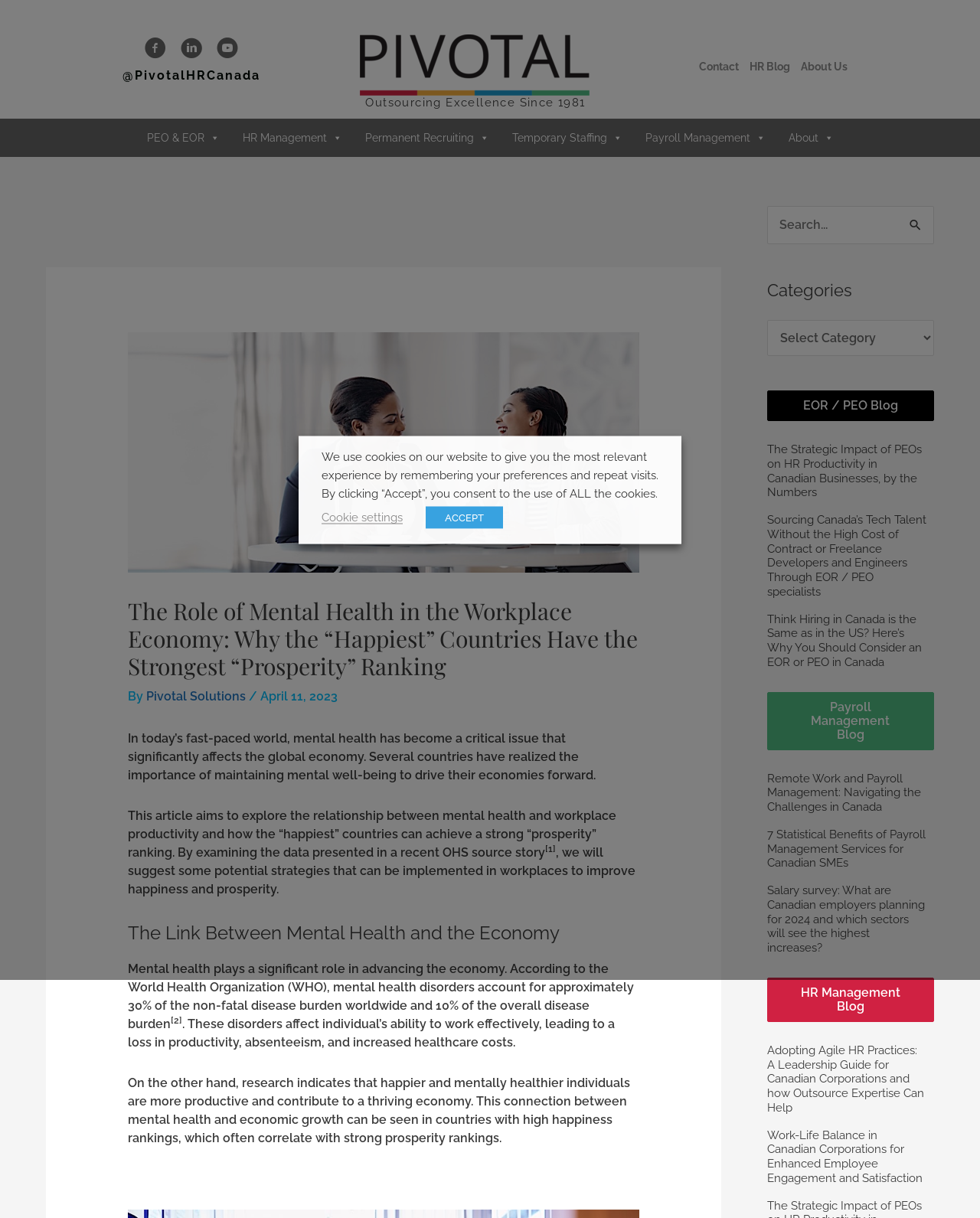Please pinpoint the bounding box coordinates for the region I should click to adhere to this instruction: "Click the 'HR Blog' link".

[0.763, 0.044, 0.808, 0.066]